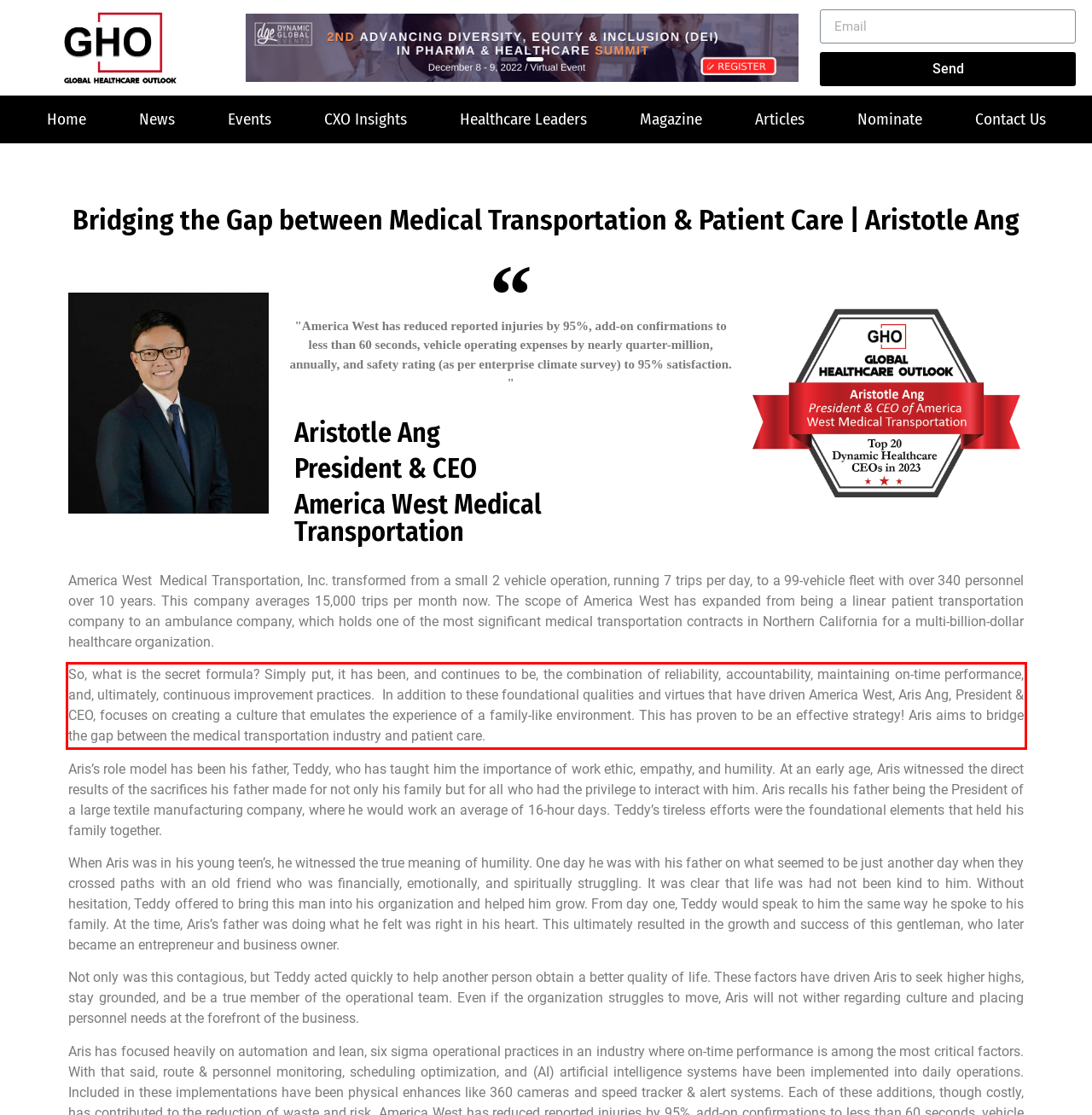Please look at the webpage screenshot and extract the text enclosed by the red bounding box.

So, what is the secret formula? Simply put, it has been, and continues to be, the combination of reliability, accountability, maintaining on-time performance, and, ultimately, continuous improvement practices. In addition to these foundational qualities and virtues that have driven America West, Aris Ang, President & CEO, focuses on creating a culture that emulates the experience of a family-like environment. This has proven to be an effective strategy! Aris aims to bridge the gap between the medical transportation industry and patient care.